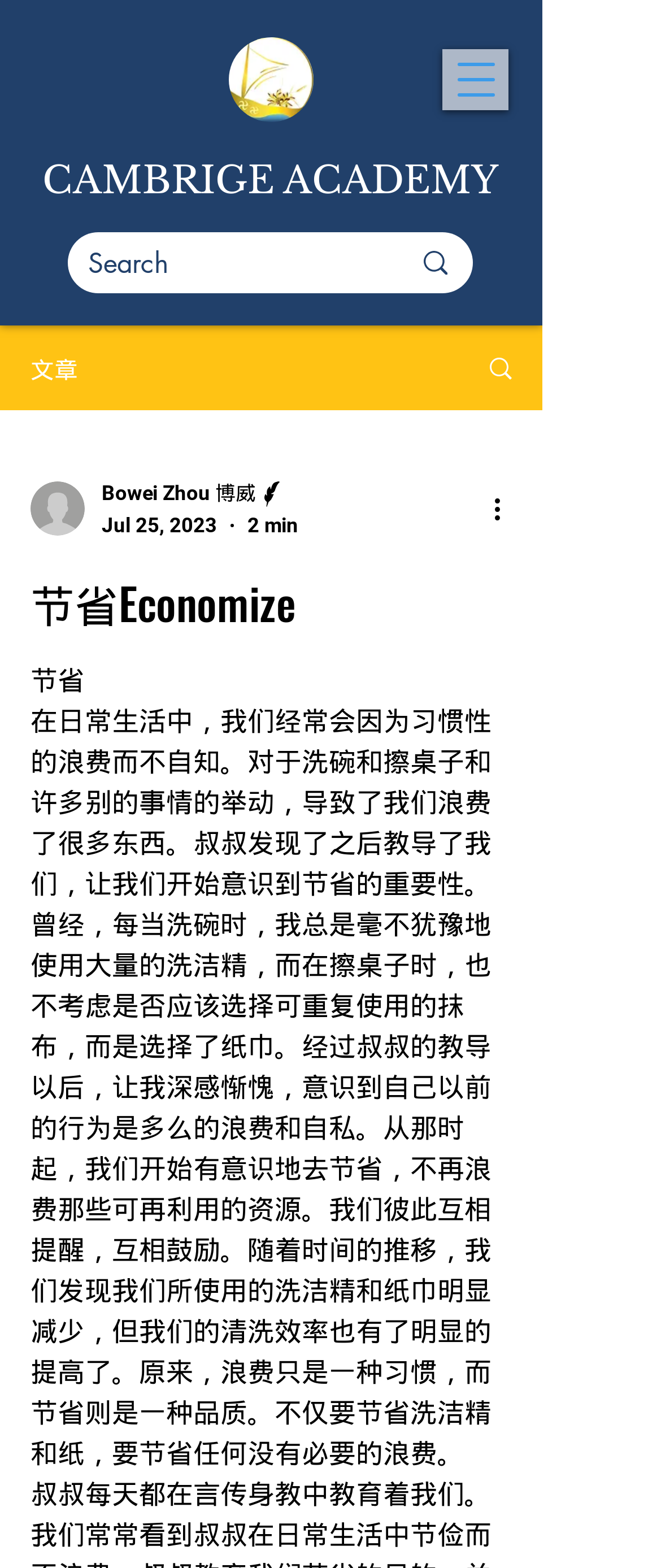Predict the bounding box of the UI element based on this description: "Search".

[0.695, 0.209, 0.818, 0.261]